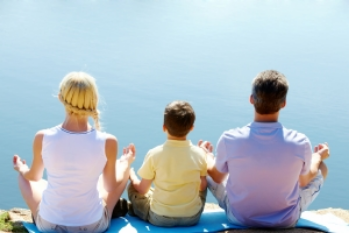What is the son's shirt color?
Using the image as a reference, deliver a detailed and thorough answer to the question.

According to the caption, the young son is clad in a yellow shirt, which implies that the shirt is a bright and vibrant color.